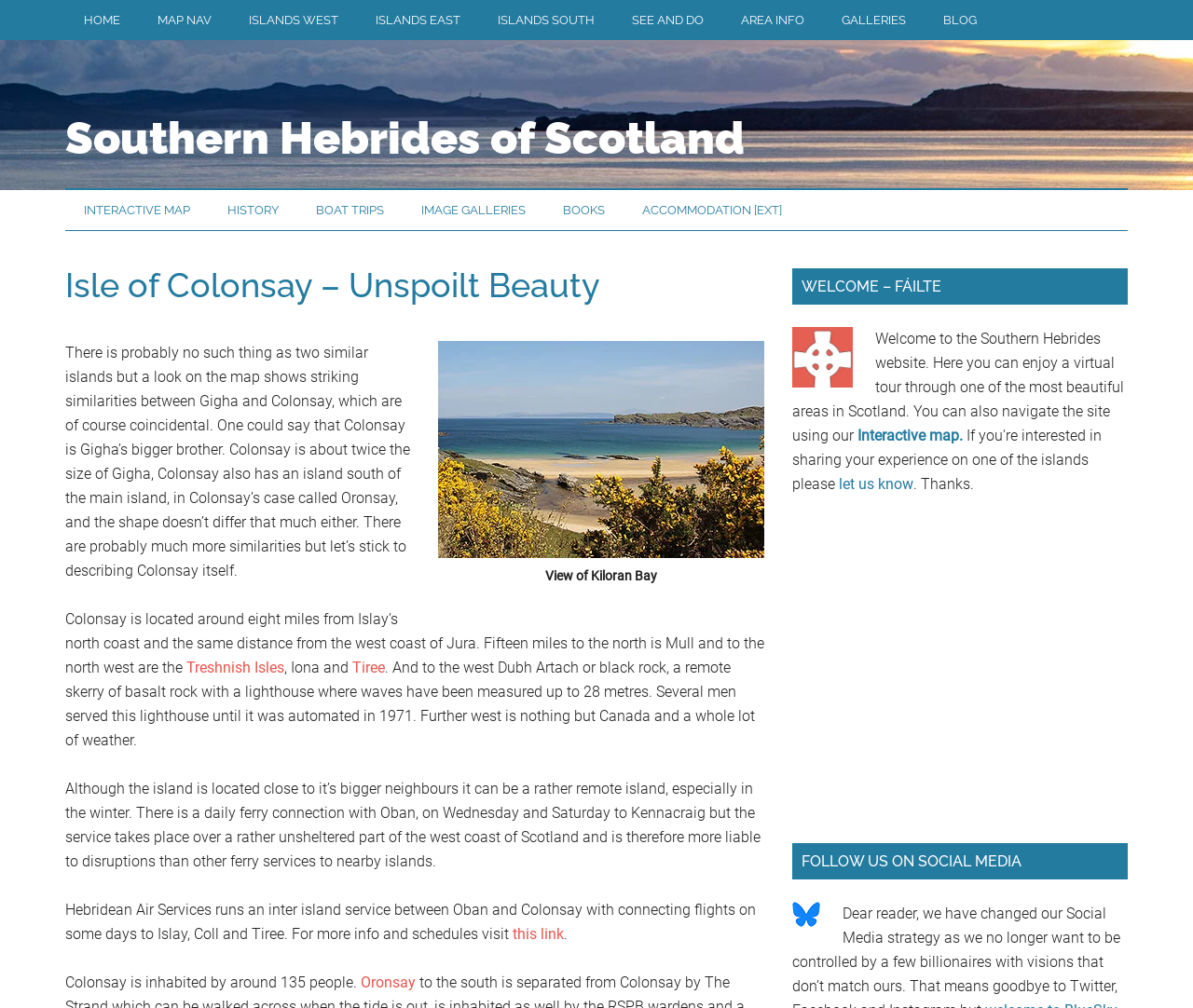Identify the bounding box coordinates of the region I need to click to complete this instruction: "View the 'View of Kiloran Bay' image".

[0.367, 0.338, 0.641, 0.554]